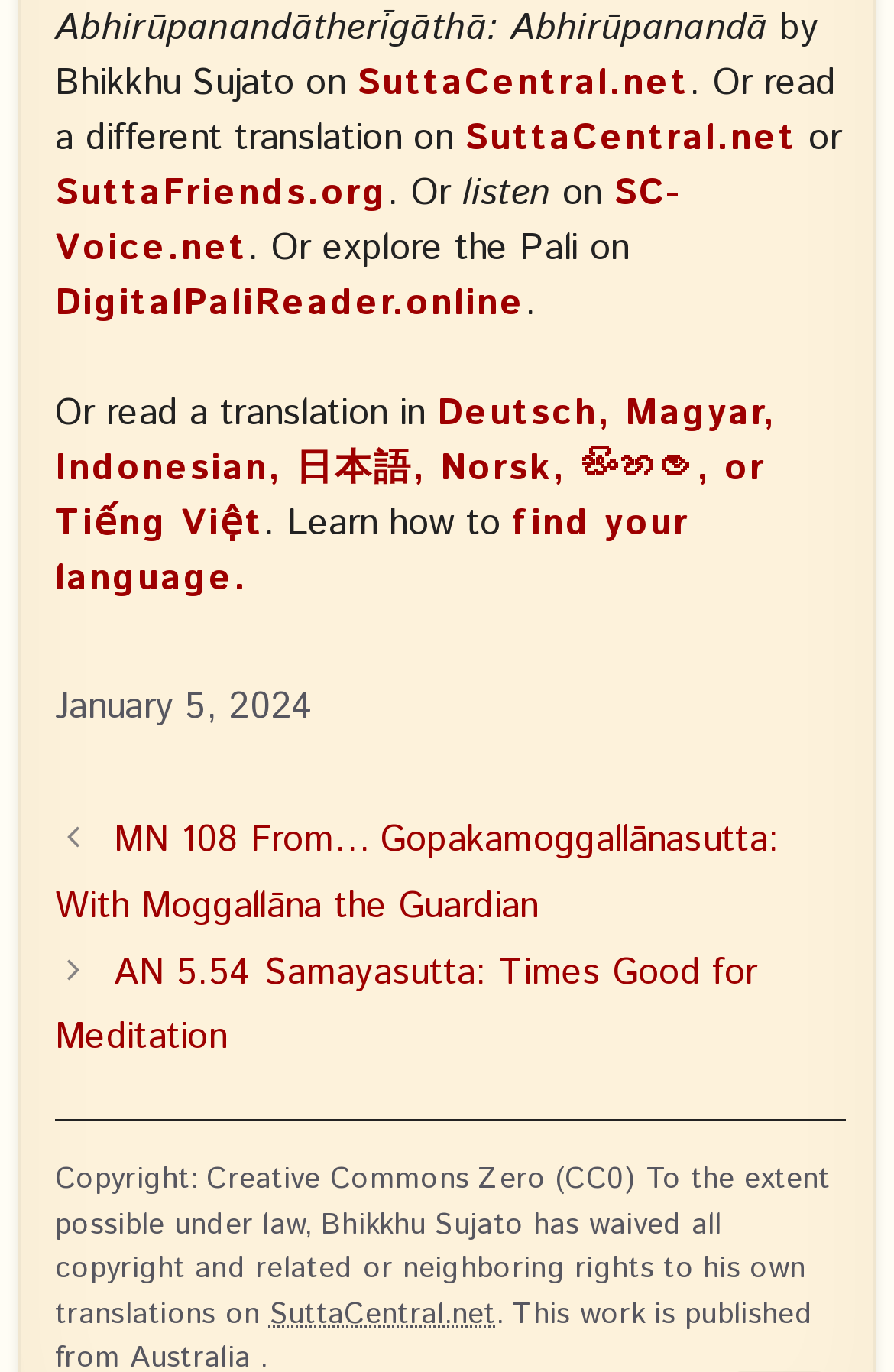Pinpoint the bounding box coordinates of the clickable element needed to complete the instruction: "View apartments for sale in Arjan". The coordinates should be provided as four float numbers between 0 and 1: [left, top, right, bottom].

None